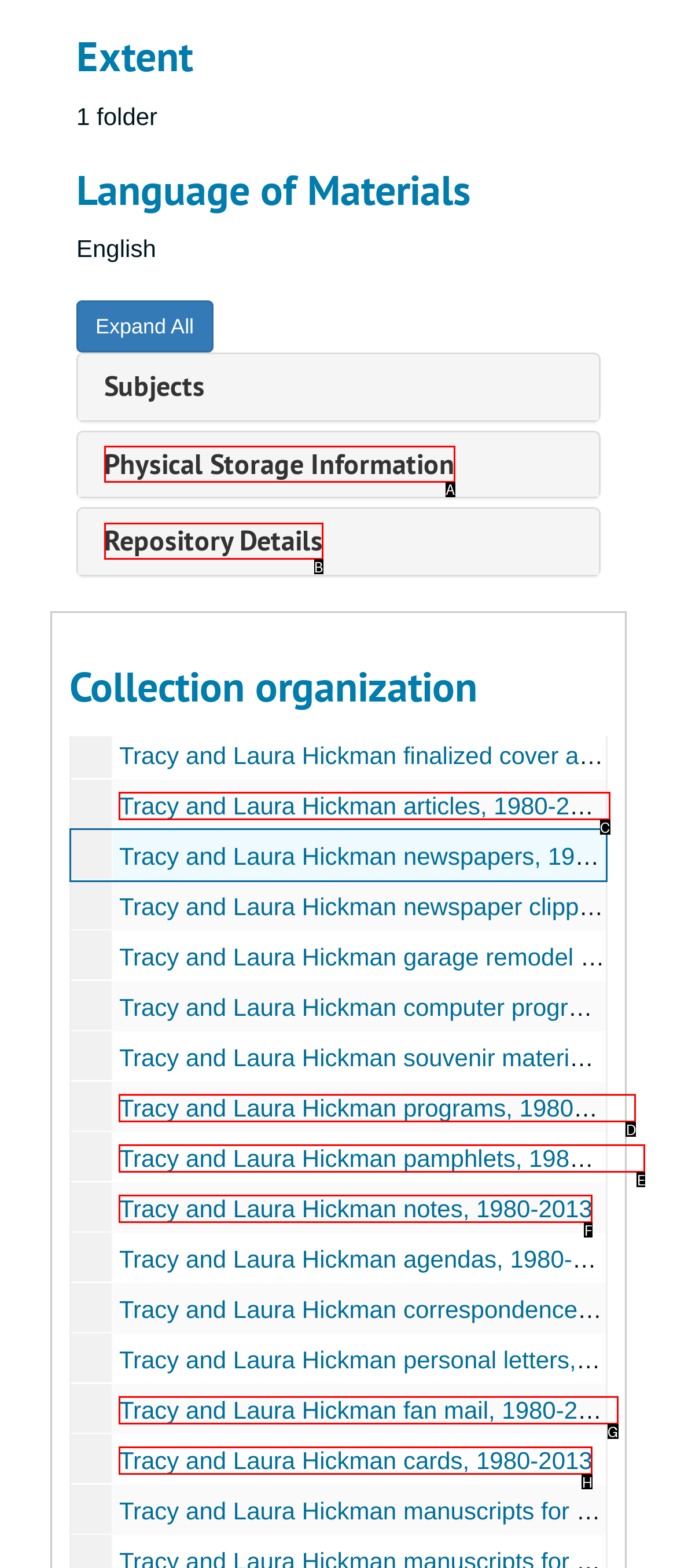Refer to the description: Repository Details and choose the option that best fits. Provide the letter of that option directly from the options.

B